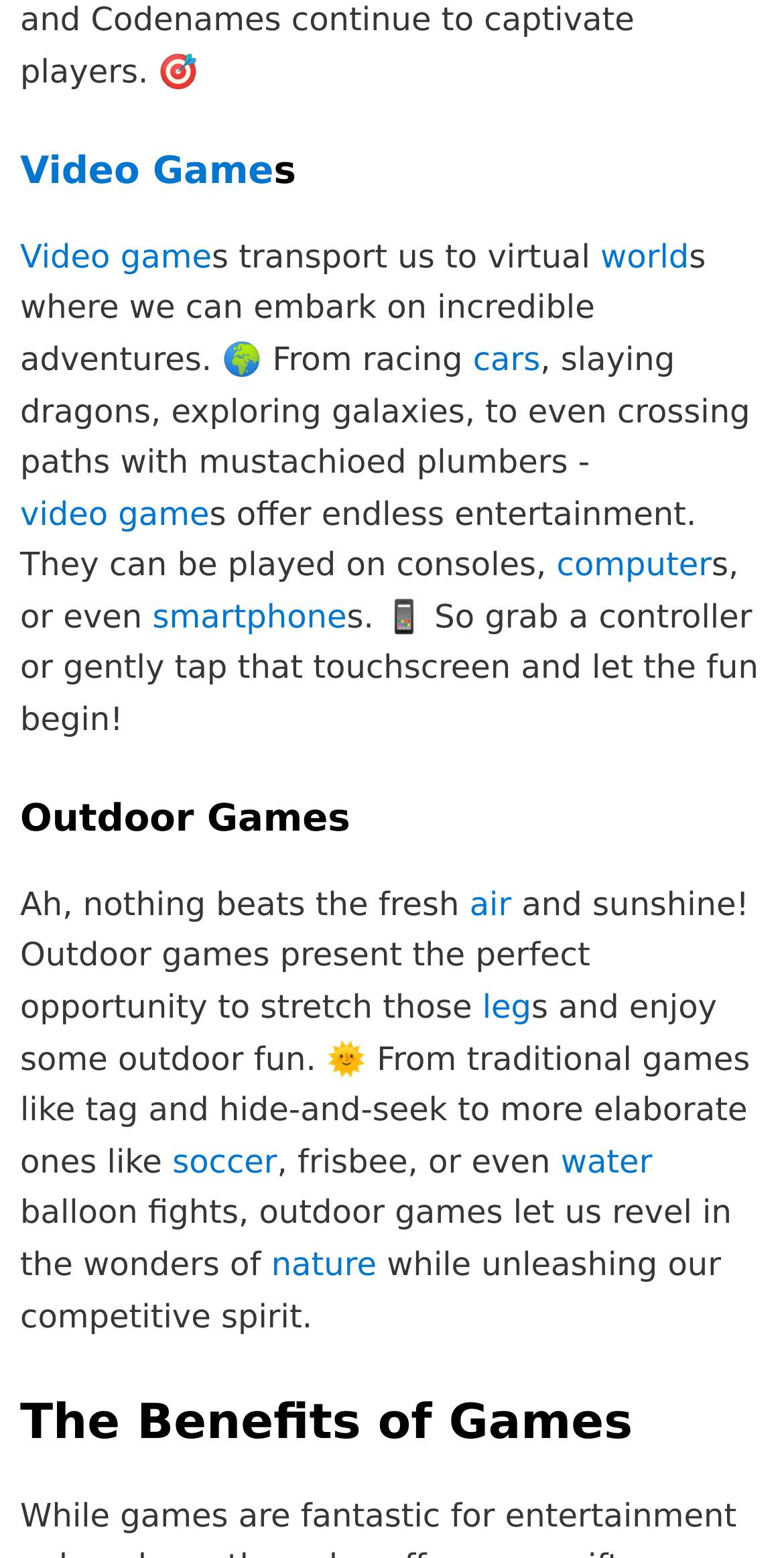What is the medium mentioned for playing video games?
Based on the visual content, answer with a single word or a brief phrase.

consoles, computer, or smartphone